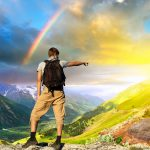What time of day is depicted in the image?
Please give a detailed and elaborate explanation in response to the question.

The warm glow of the setting sun illuminates the scene, casting a golden light that enhances the natural beauty of the surroundings, indicating that the image is depicting a sunset or late afternoon scene.